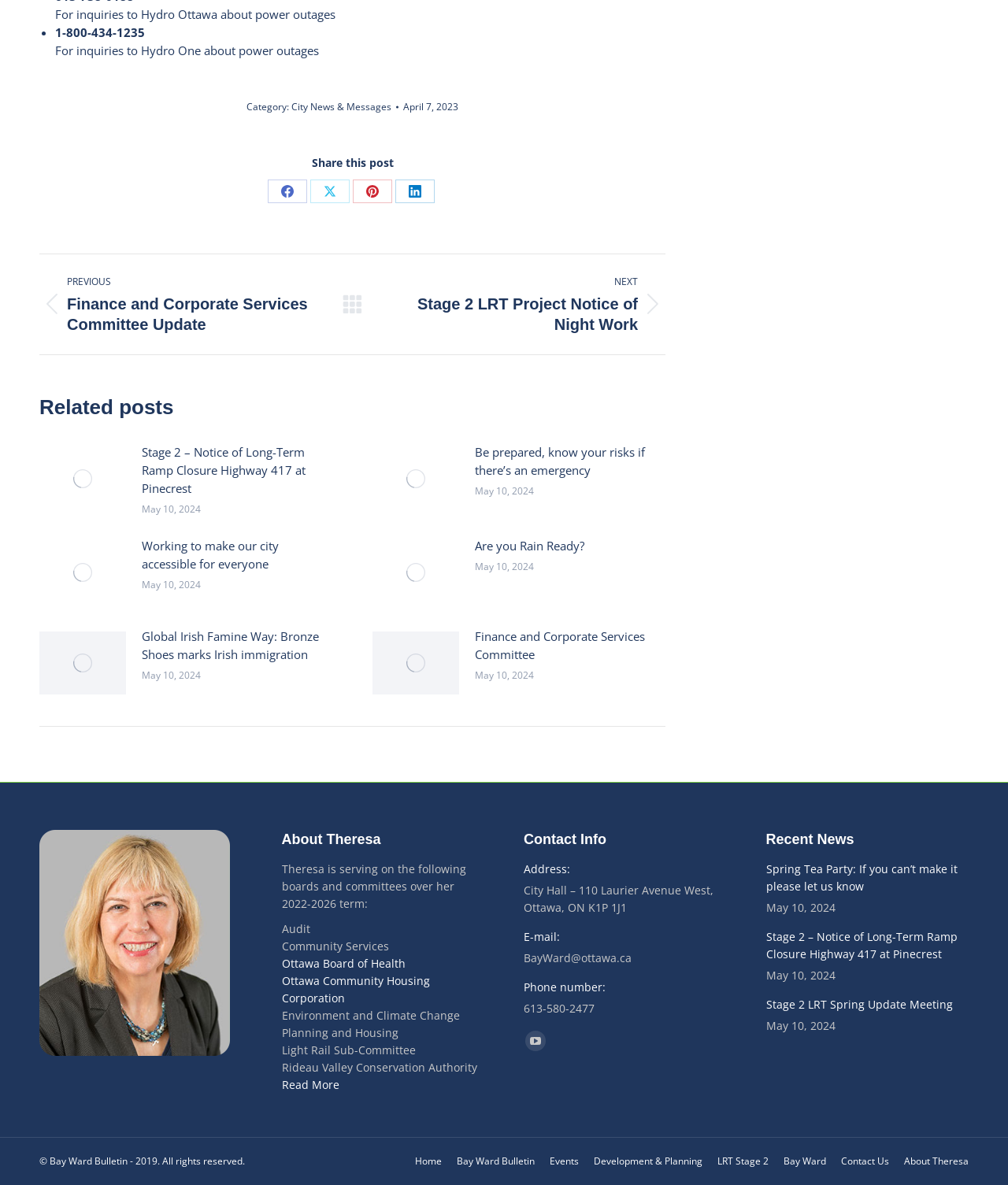From the given element description: "Development & Planning", find the bounding box for the UI element. Provide the coordinates as four float numbers between 0 and 1, in the order [left, top, right, bottom].

[0.589, 0.973, 0.697, 0.986]